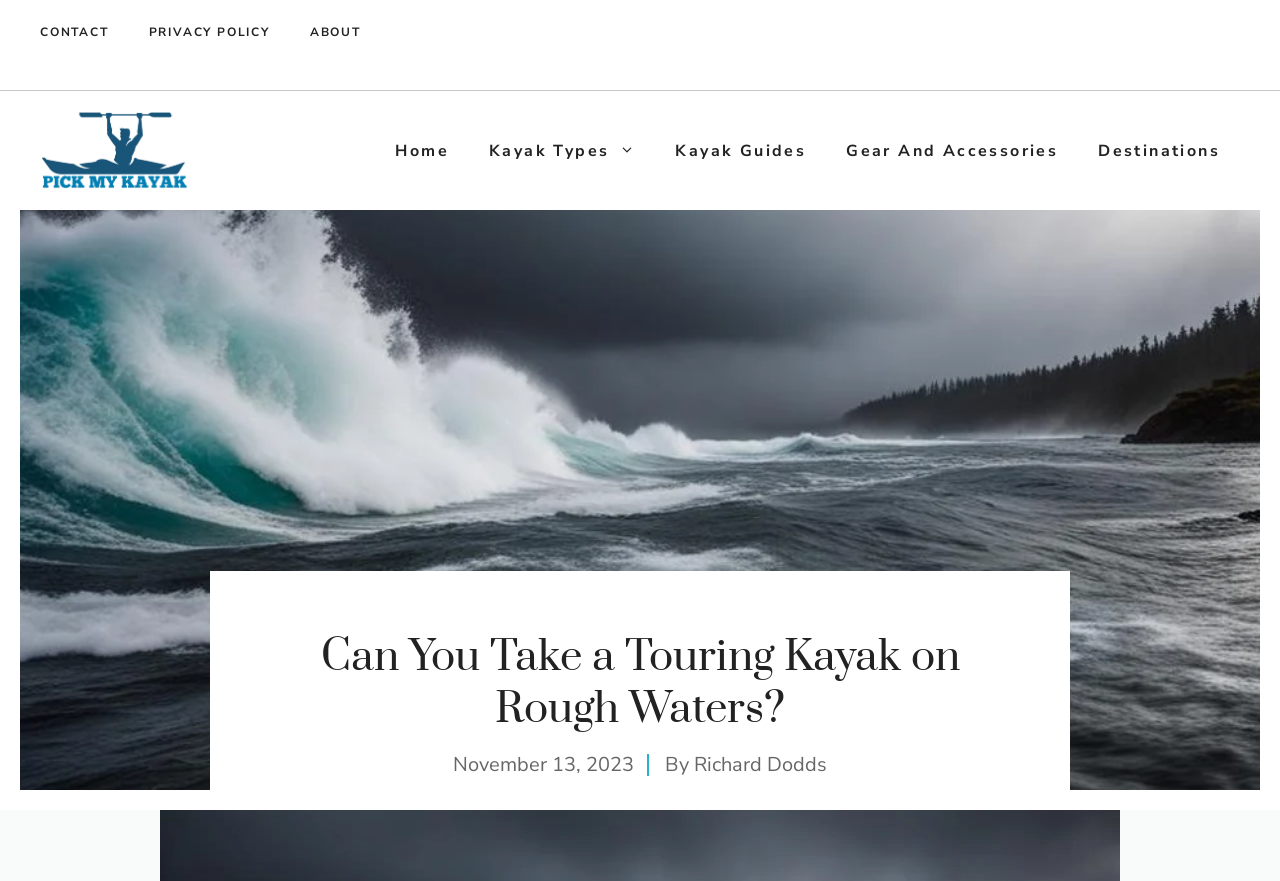When was this article published?
Using the image as a reference, answer the question in detail.

I determined the publication date by examining the time element, which contains the static text 'November 13, 2023'.